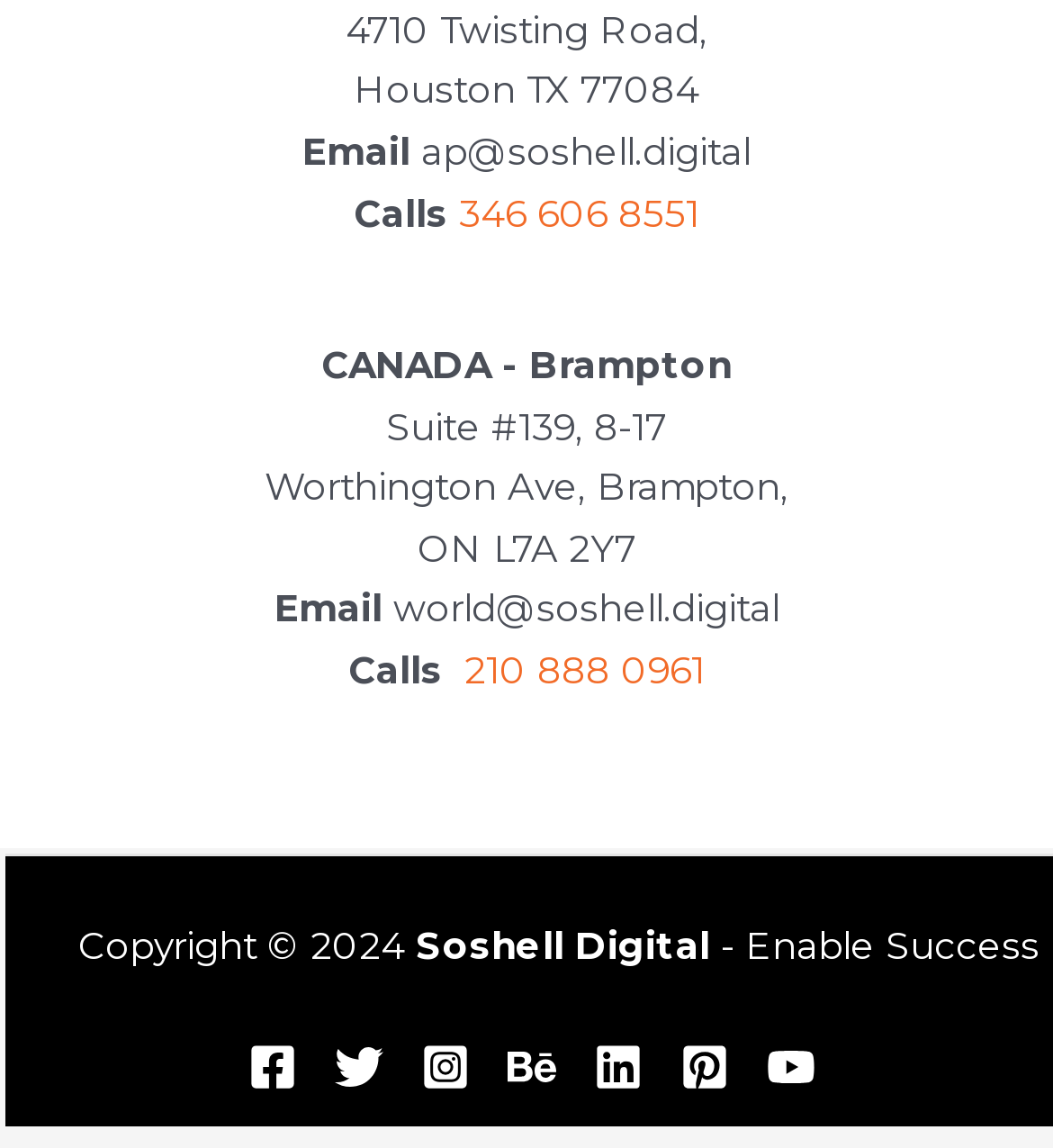Provide the bounding box coordinates of the area you need to click to execute the following instruction: "Open menu".

None